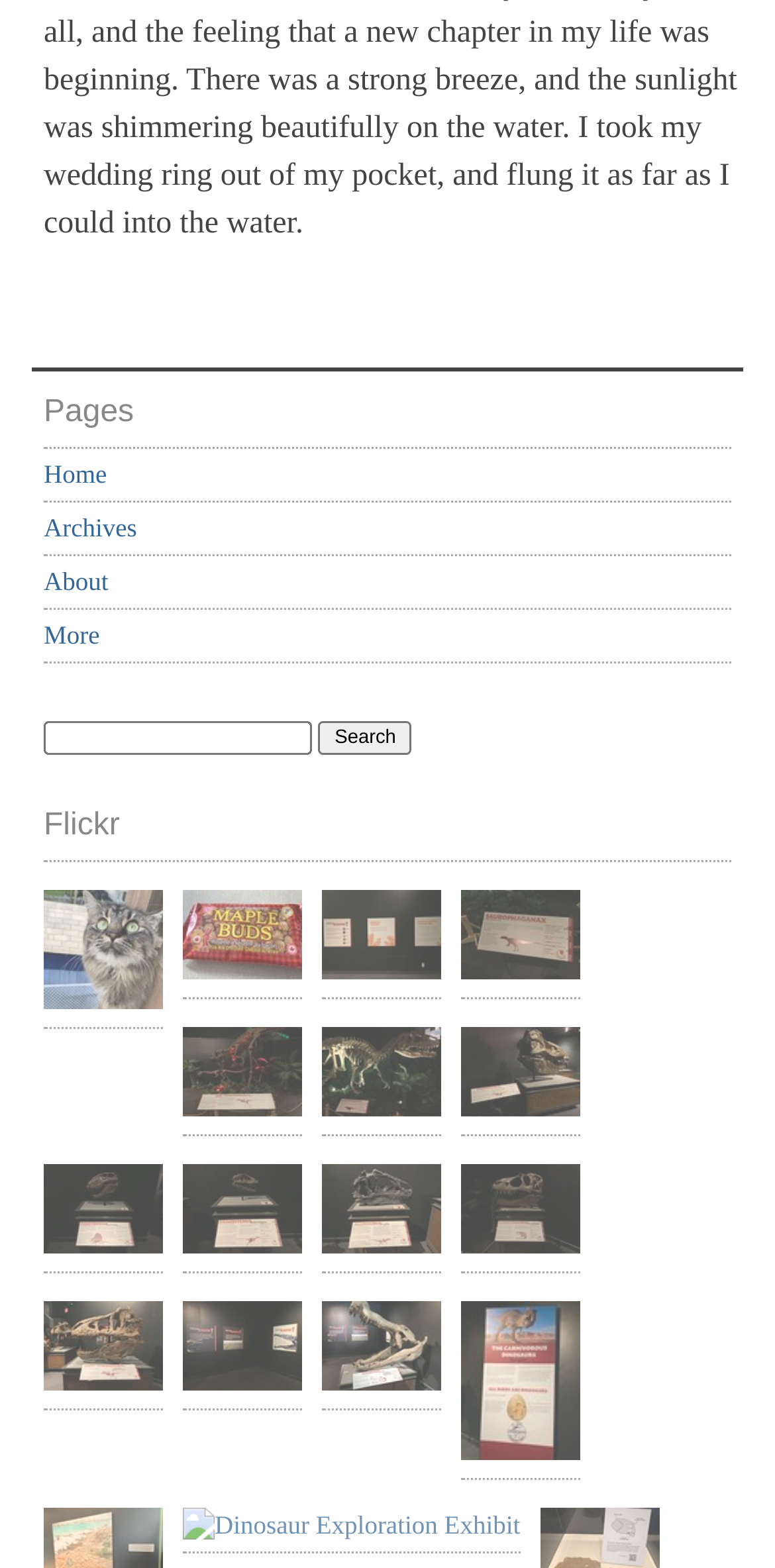What is the name of the category that the links and images on the webpage belong to?
Using the details from the image, give an elaborate explanation to answer the question.

The category that the links and images on the webpage belong to is 'Flickr', as indicated by the heading element with the text 'Flickr' above the links and images.